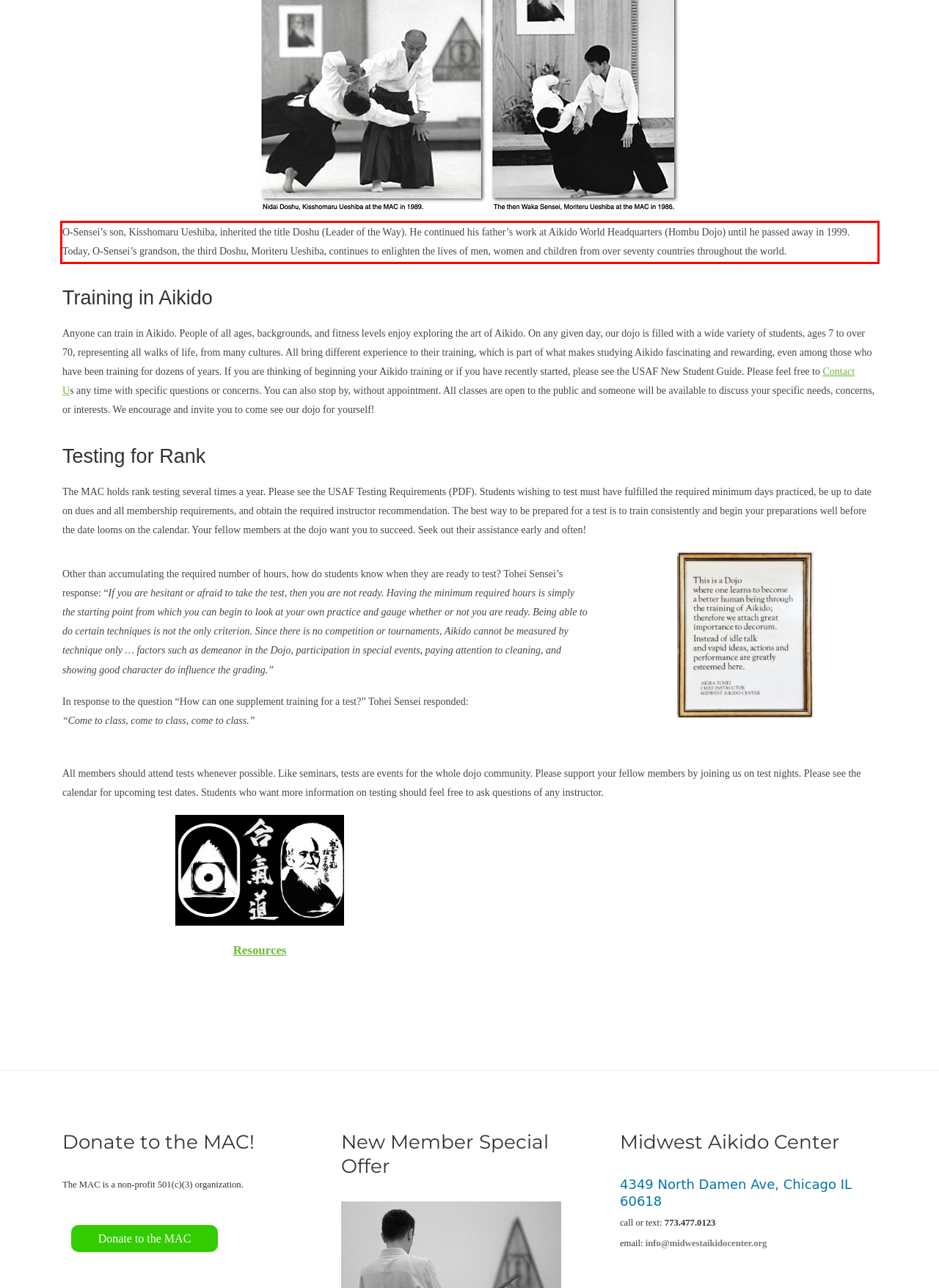You have a screenshot of a webpage where a UI element is enclosed in a red rectangle. Perform OCR to capture the text inside this red rectangle.

O-Sensei’s son, Kisshomaru Ueshiba, inherited the title Doshu (Leader of the Way). He continued his father’s work at Aikido World Headquarters (Hombu Dojo) until he passed away in 1999. Today, O-Sensei’s grandson, the third Doshu, Moriteru Ueshiba, continues to enlighten the lives of men, women and children from over seventy countries throughout the world.